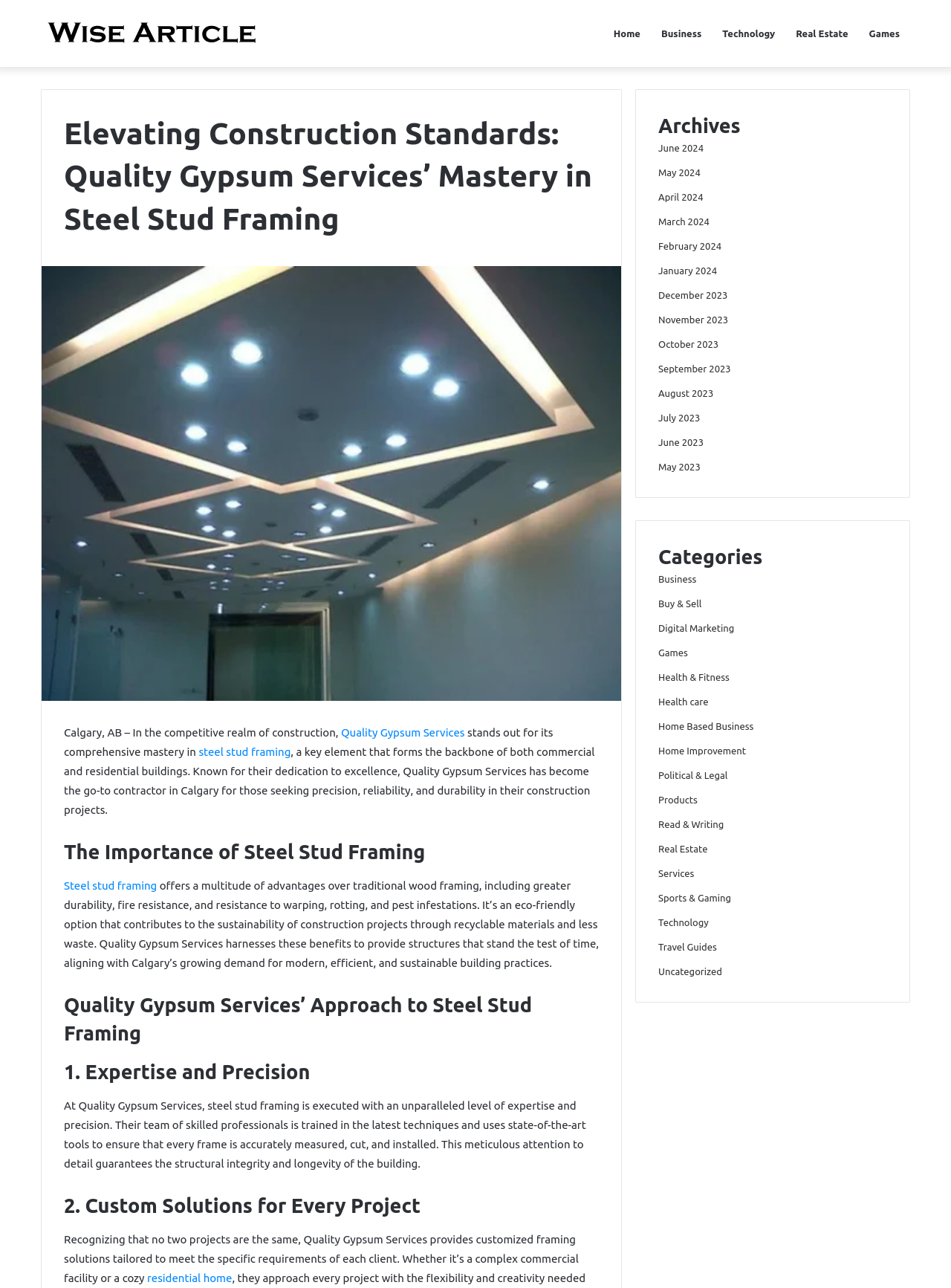Could you indicate the bounding box coordinates of the region to click in order to complete this instruction: "Reserve a Class".

None